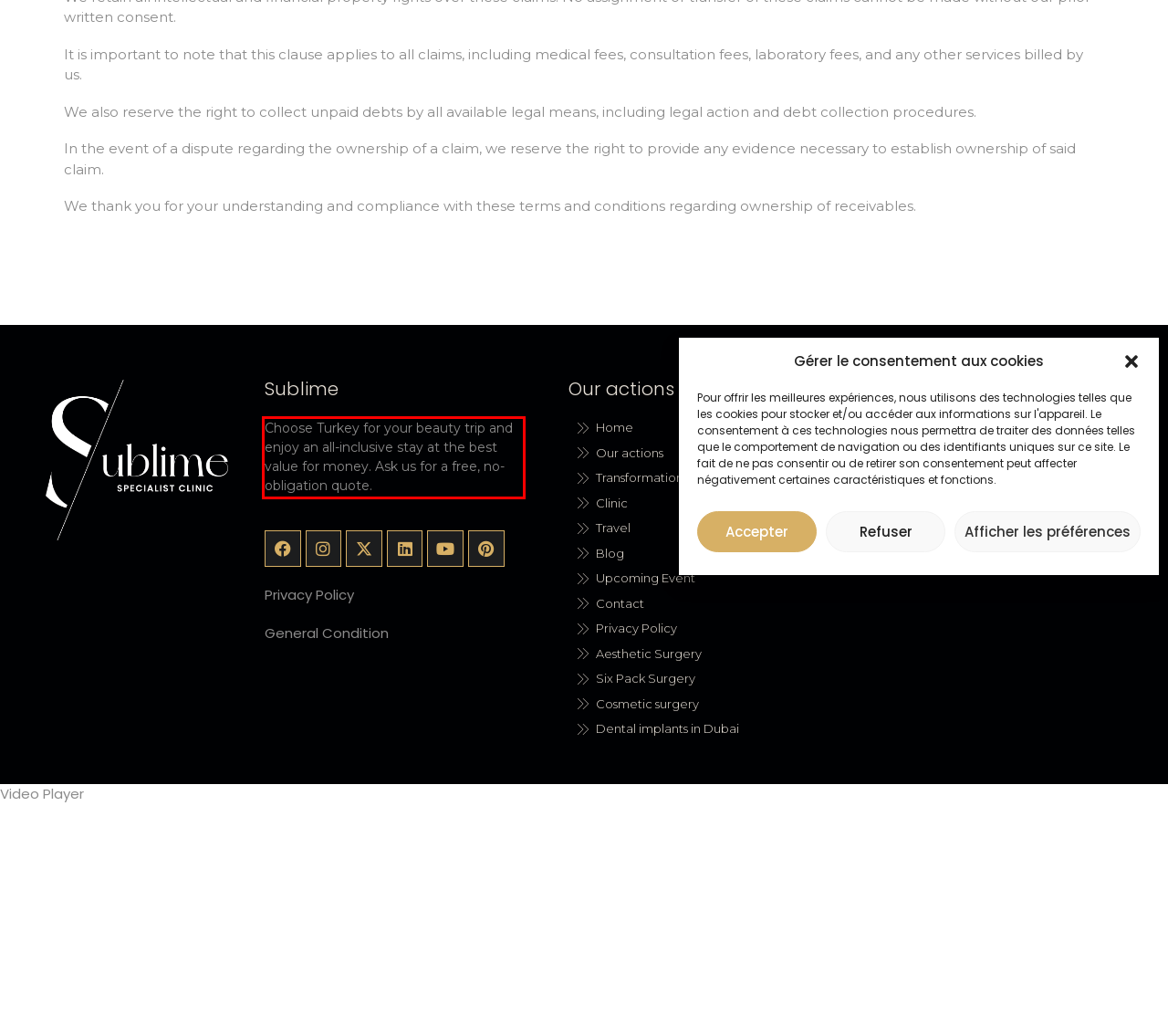Using the provided screenshot, read and generate the text content within the red-bordered area.

Choose Turkey for your beauty trip and enjoy an all-inclusive stay at the best value for money. Ask us for a free, no-obligation quote.